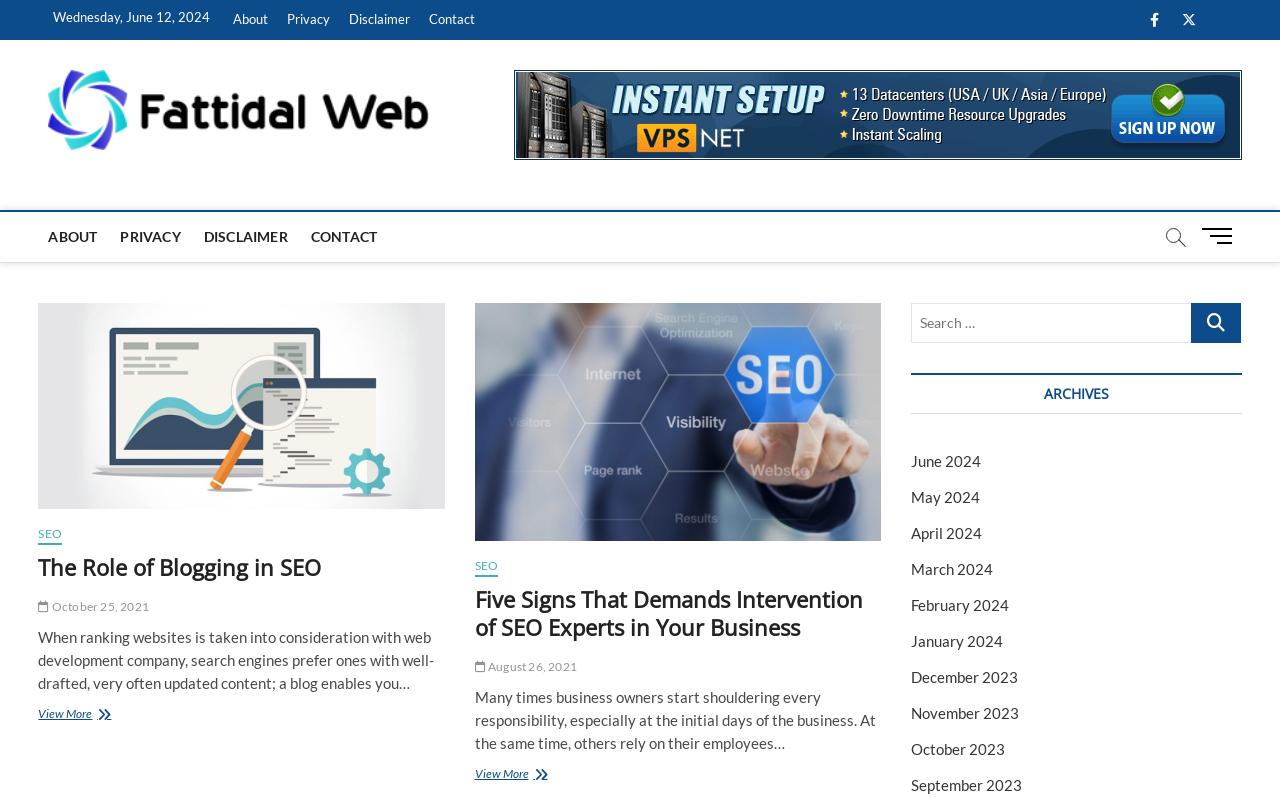What is the category of the article 'The Role of Blogging in SEO'?
Using the image, provide a detailed and thorough answer to the question.

The article 'The Role of Blogging in SEO' is categorized under 'SEO', which can be found in the link element with the text 'SEO' and bounding box coordinates [0.03, 0.659, 0.048, 0.682].